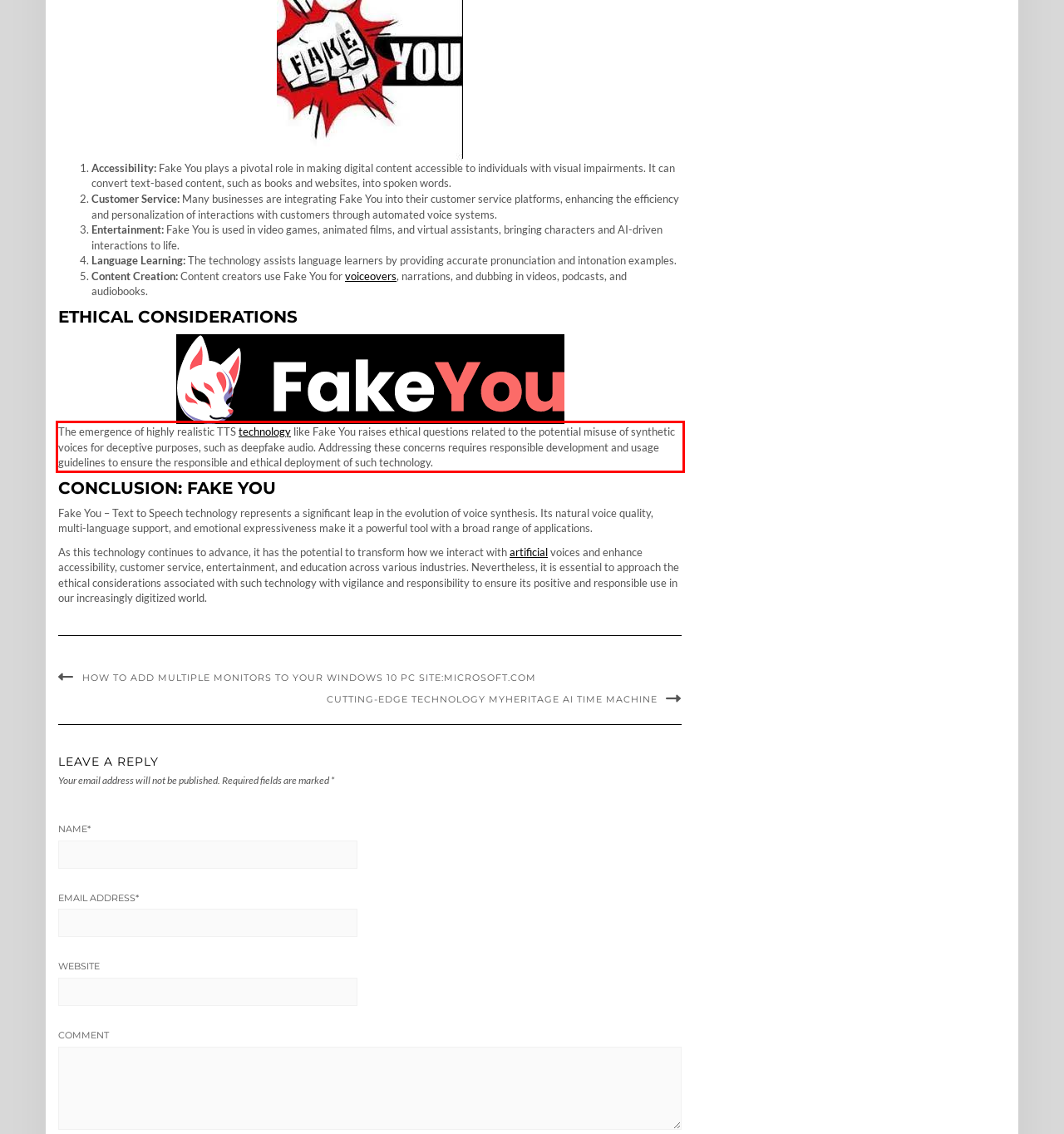You are provided with a webpage screenshot that includes a red rectangle bounding box. Extract the text content from within the bounding box using OCR.

The emergence of highly realistic TTS technology like Fake You raises ethical questions related to the potential misuse of synthetic voices for deceptive purposes, such as deepfake audio. Addressing these concerns requires responsible development and usage guidelines to ensure the responsible and ethical deployment of such technology.